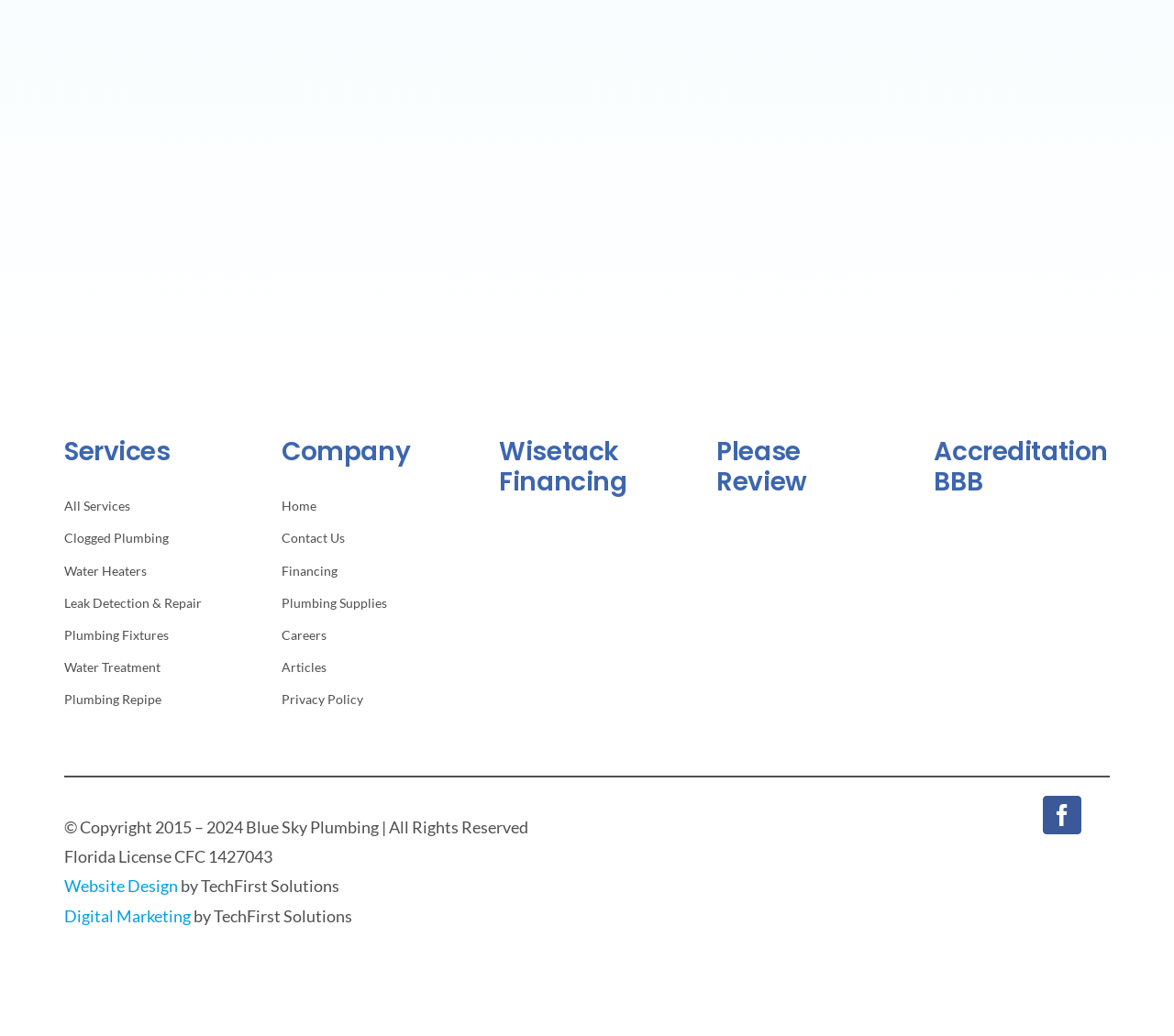Find the bounding box coordinates for the area you need to click to carry out the instruction: "Visit 'Contact Us'". The coordinates should be four float numbers between 0 and 1, indicated as [left, top, right, bottom].

[0.24, 0.508, 0.39, 0.531]